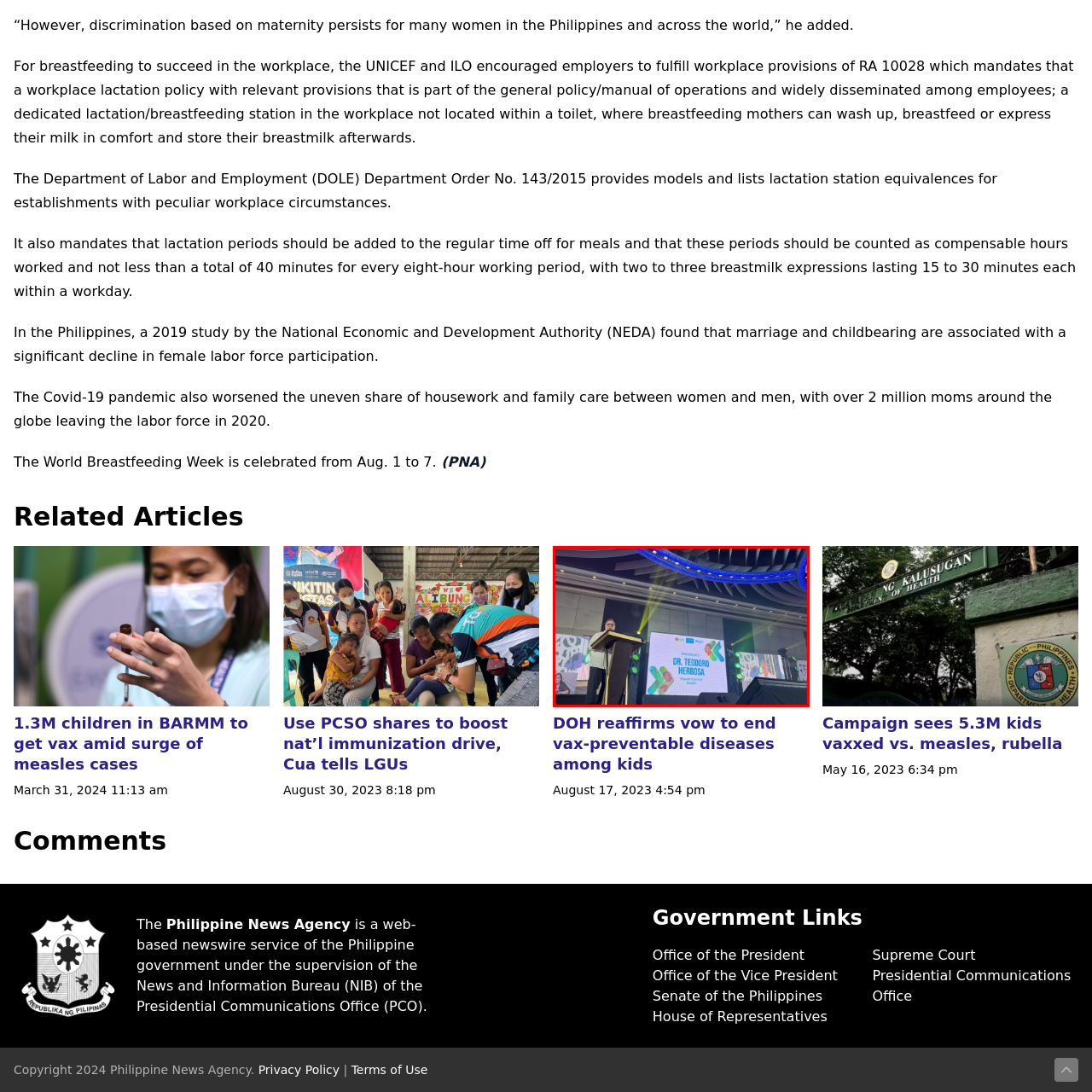What is the likely topic of the event?
Please analyze the segment of the image inside the red bounding box and respond with a single word or phrase.

Health initiatives